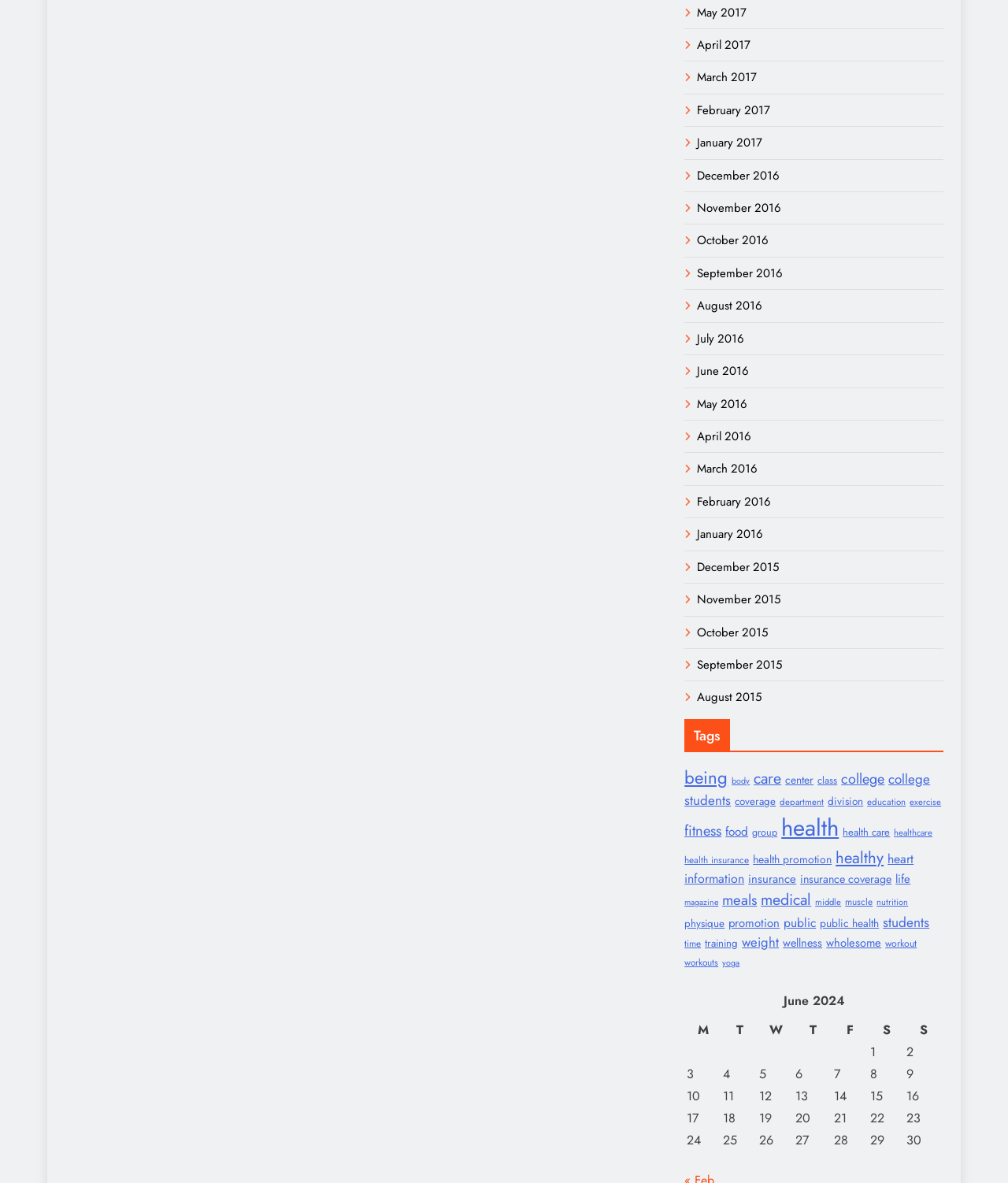Kindly provide the bounding box coordinates of the section you need to click on to fulfill the given instruction: "View the 'Tags' section".

[0.679, 0.608, 0.936, 0.636]